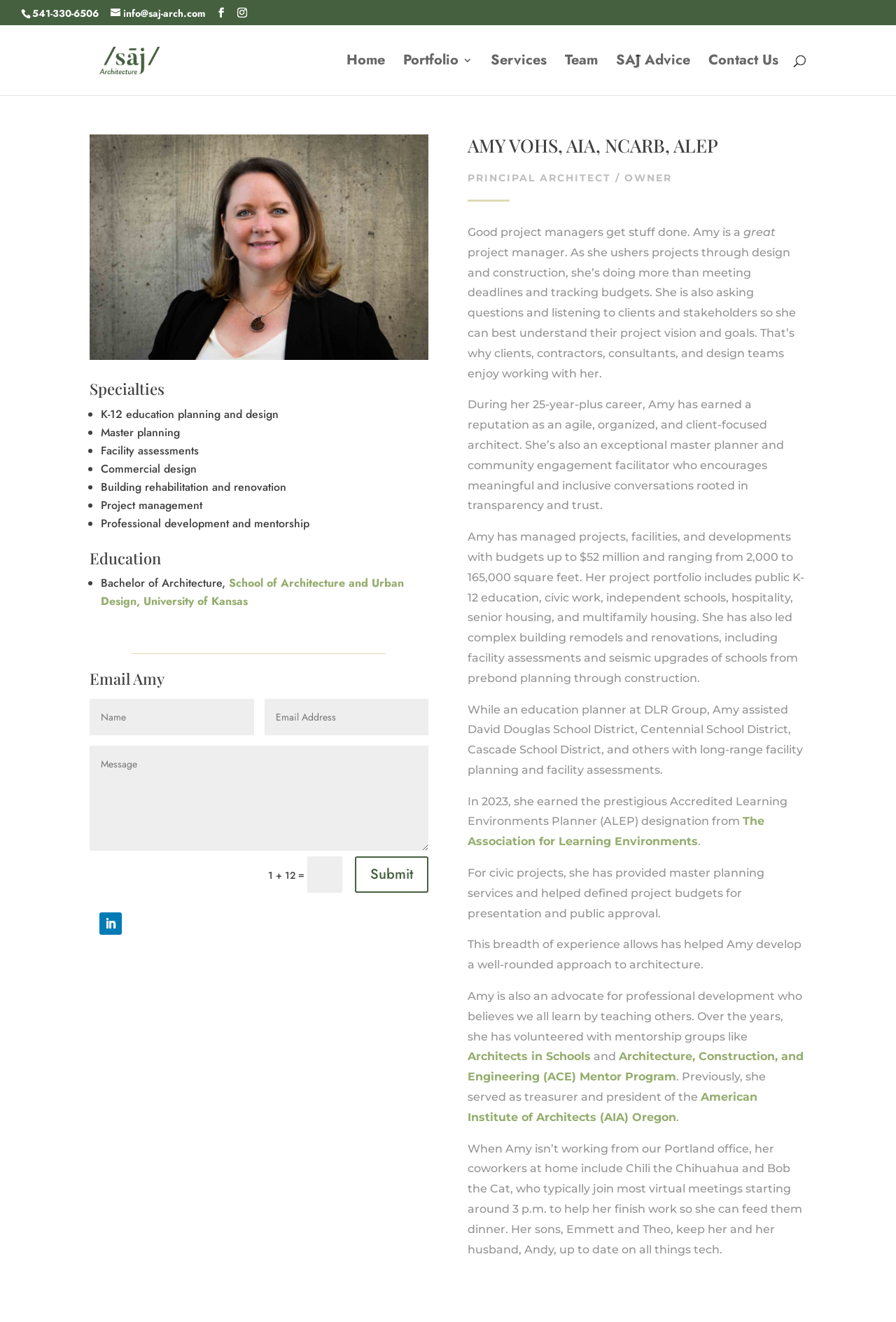Point out the bounding box coordinates of the section to click in order to follow this instruction: "Submit the form".

[0.396, 0.648, 0.478, 0.675]